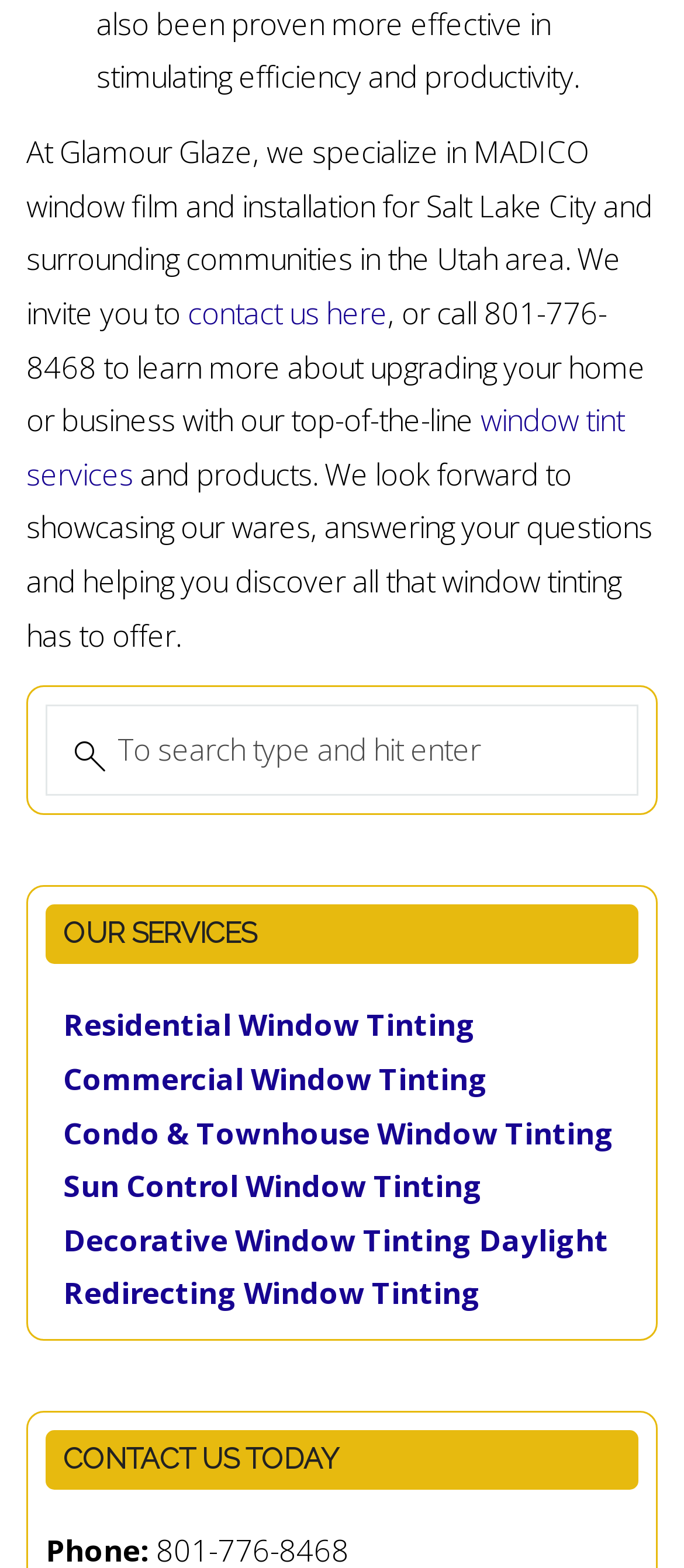Please find the bounding box coordinates in the format (top-left x, top-left y, bottom-right x, bottom-right y) for the given element description. Ensure the coordinates are floating point numbers between 0 and 1. Description: Condo & Townhouse Window Tinting

[0.092, 0.709, 0.897, 0.735]